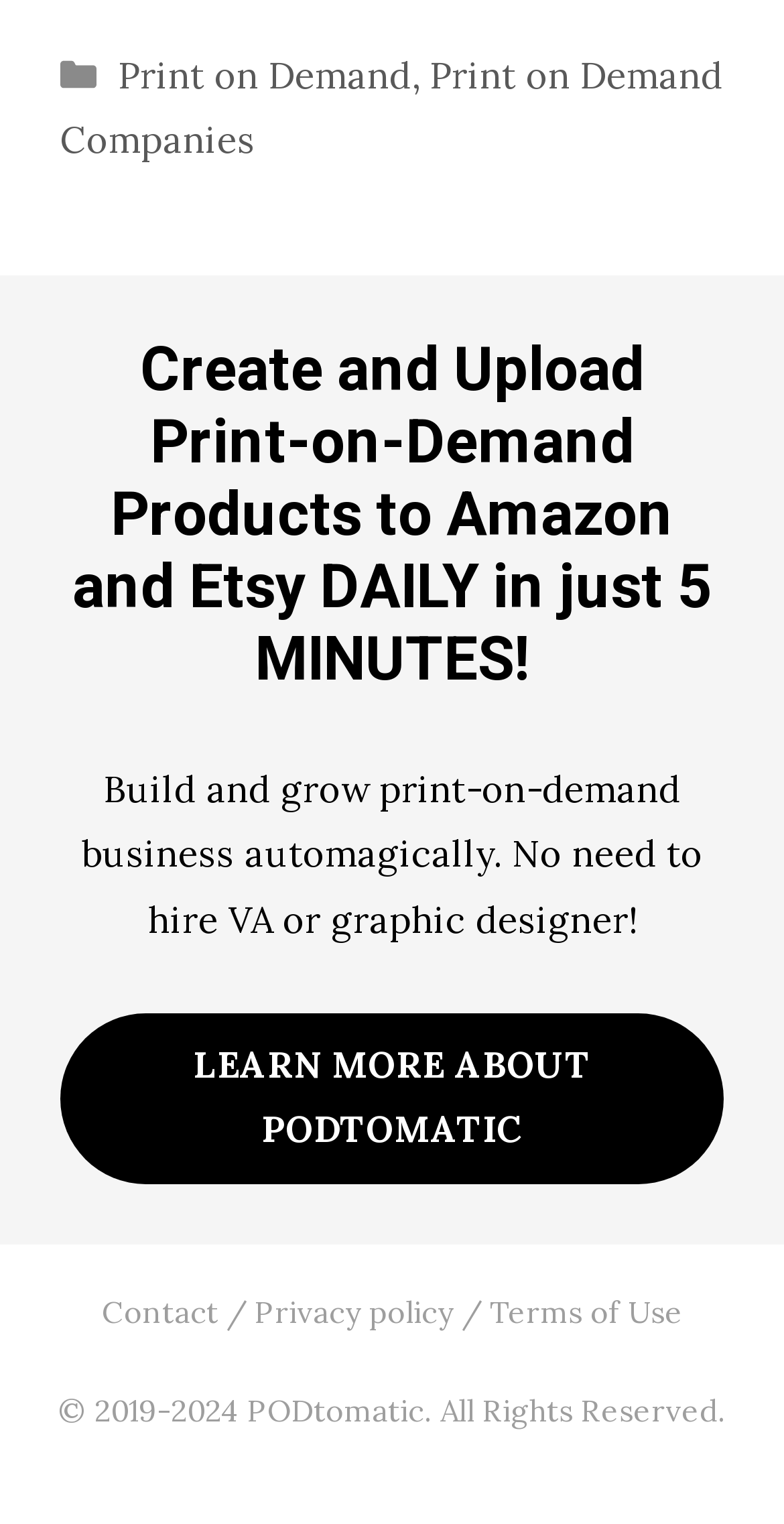What is the name of the print-on-demand business tool? Based on the image, give a response in one word or a short phrase.

PODtomatic